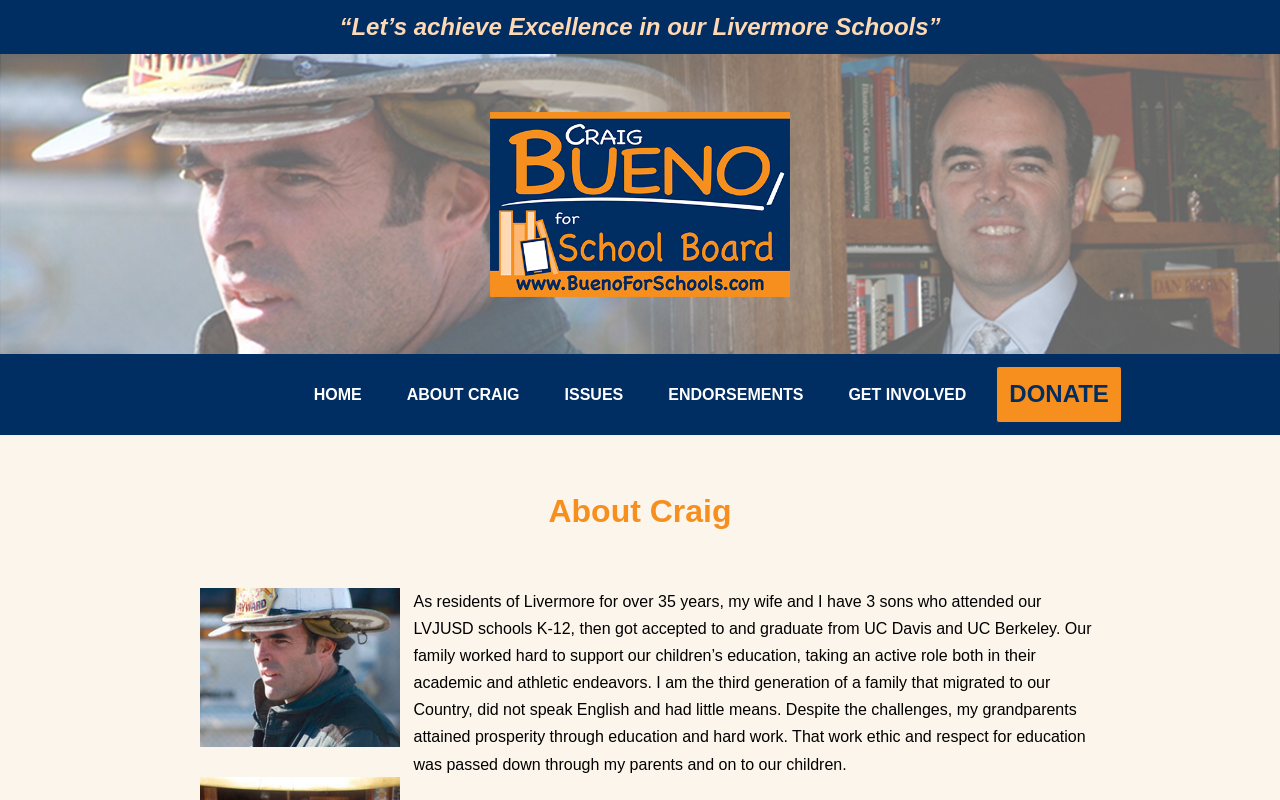Identify the bounding box for the described UI element. Provide the coordinates in (top-left x, top-left y, bottom-right x, bottom-right y) format with values ranging from 0 to 1: About Craig

[0.318, 0.478, 0.406, 0.509]